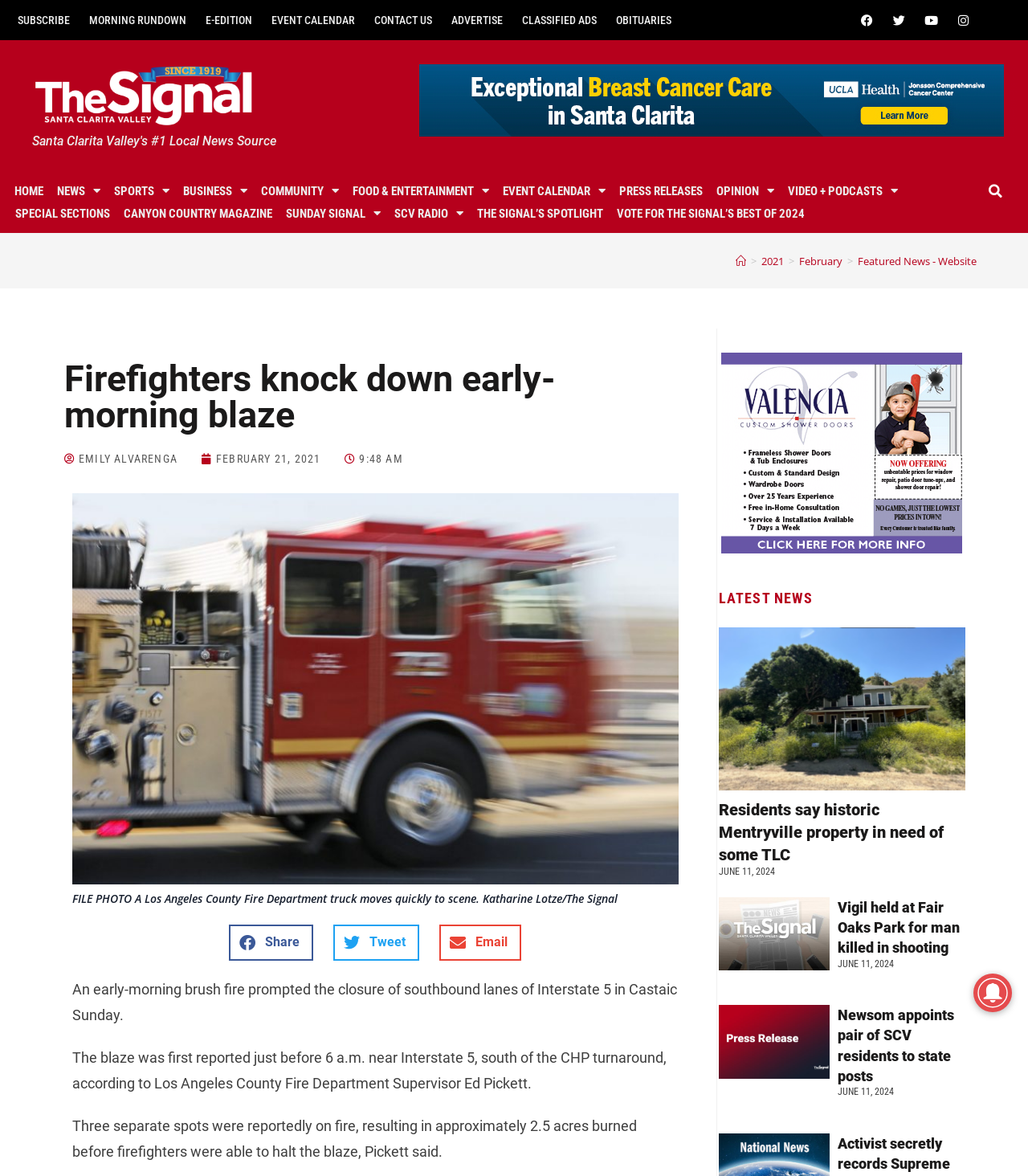How many acres were burned in the fire incident?
Kindly offer a comprehensive and detailed response to the question.

I found this answer by reading the article content, which states 'approximately 2.5 acres burned before firefighters were able to halt the blaze'.